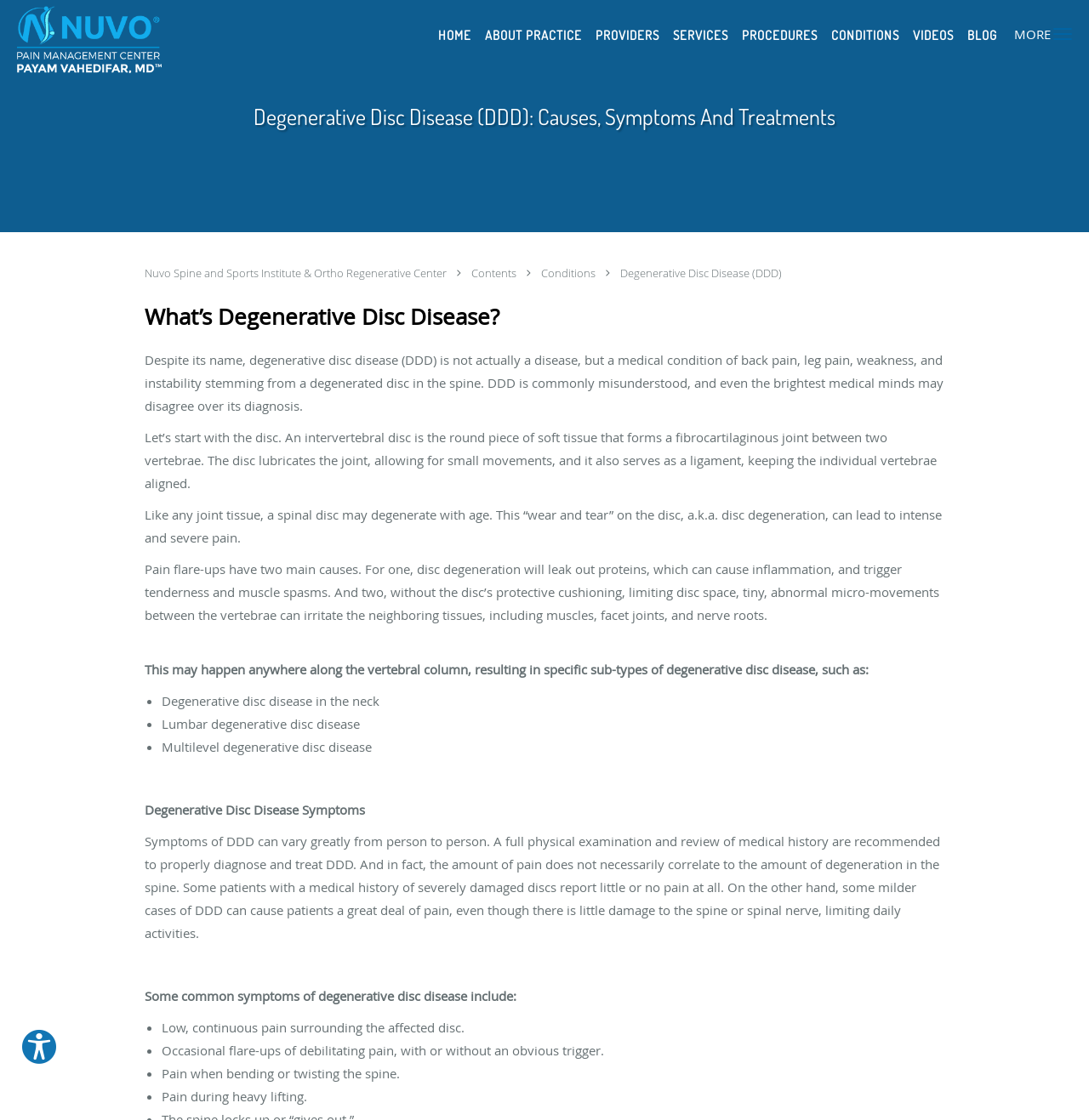Create a detailed narrative describing the layout and content of the webpage.

This webpage is about Degenerative Disc Disease (DDD) and its causes, symptoms, and treatments. At the top, there is a navigation bar with links to different sections of the website, including "HOME", "ABOUT PRACTICE", "PROVIDERS", "SERVICES", "PROCEDURES", "CONDITIONS", "VIDEOS", and "BLOG". Below the navigation bar, there is a heading that reads "Degenerative Disc Disease (DDD): Causes, Symptoms And Treatments" followed by a link to "Nuvo Spine and Sports Institute & Ortho Regenerative Center".

The main content of the webpage is divided into sections, starting with "What’s Degenerative Disc Disease?" which provides an introduction to the condition. This is followed by a detailed explanation of the causes of DDD, including the degeneration of spinal discs and the resulting pain and inflammation.

The next section is about the symptoms of DDD, which can vary greatly from person to person. It lists some common symptoms, including low, continuous pain, occasional flare-ups of debilitating pain, pain when bending or twisting the spine, and pain during heavy lifting.

Throughout the webpage, there are several buttons and links that allow users to navigate to different sections or access additional information. At the bottom of the page, there is a section on accessibility options, which provides users with the ability to customize their experience.

On the top right corner, there is a button that says "MORE" and a toggle navigation button. On the top left corner, there is a practice logo, which is an image.